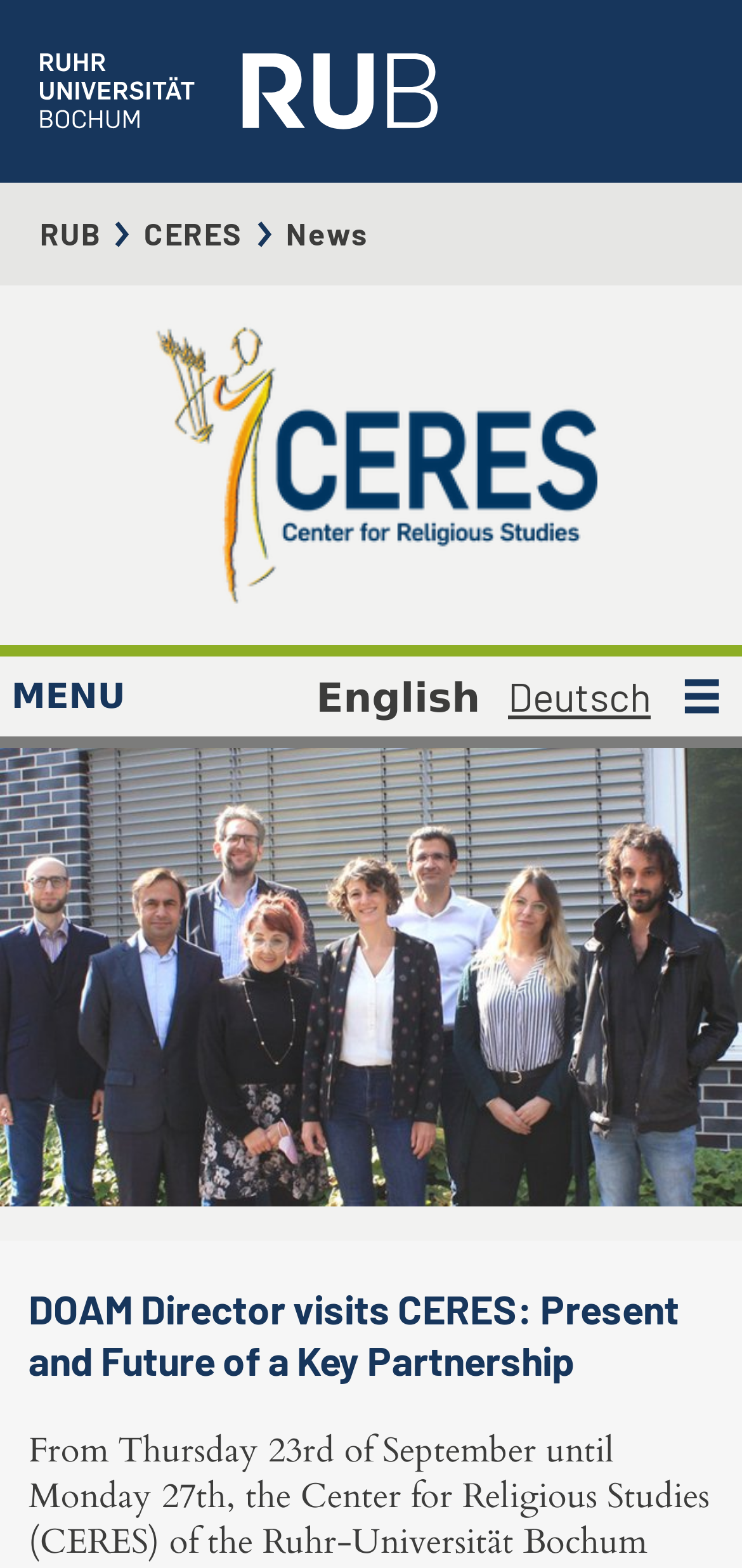Explain the webpage in detail.

The webpage appears to be an article or news page from the Ruhr-Universität Bochum, specifically from the Center for Religious Studies (CERES). At the top left corner, there is a logo of the Ruhr-Universität Bochum (RUB) with a link to the university's homepage. Next to the logo, there are three links: "RUB", "CERES", and a static text "News". 

Below the top navigation bar, there is a large figure or image that spans across the page, taking up most of the width. The image is likely related to the article's content, which is about the DOAM Director's visit to CERES.

On the top right corner, there is a menu button labeled "MENU" that controls a navigation menu. Next to the menu button, there are two language options: "English" and "Deutsch". 

Below the menu button, there is another image, which is likely a thumbnail or a preview of the article's content. 

The main content of the article starts with a heading that reads "DOAM Director visits CERES: Present and Future of a Key Partnership". The heading is centered and takes up most of the page's width.